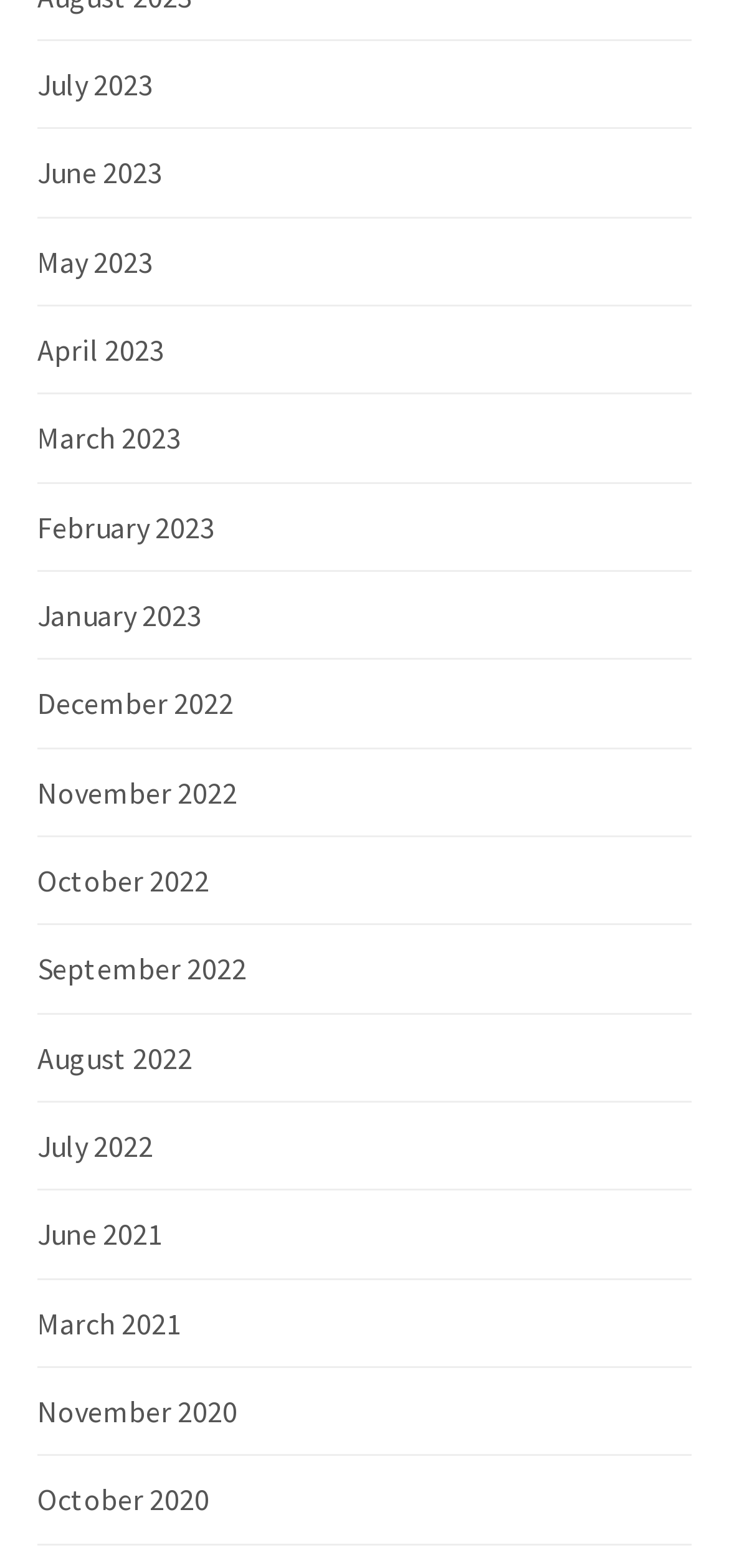Answer the question with a single word or phrase: 
What is the latest month listed?

July 2023